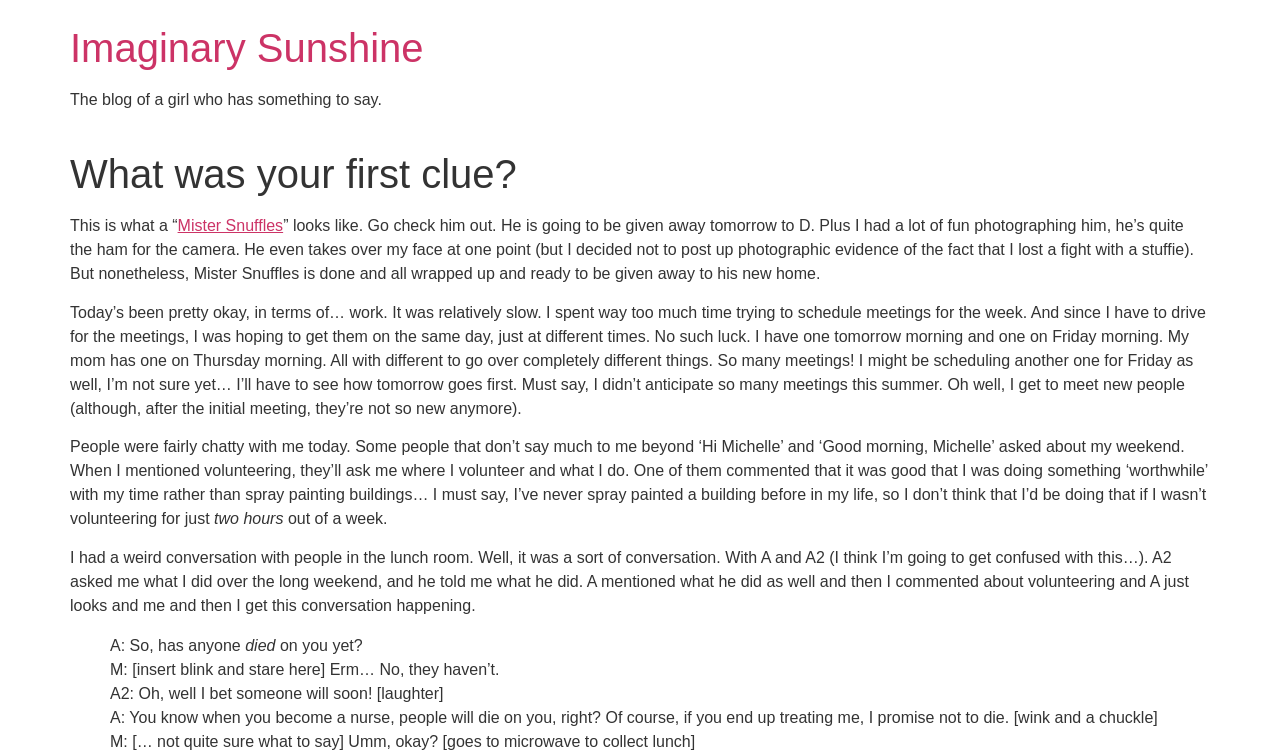Answer the following query concisely with a single word or phrase:
How many meetings does the author have scheduled?

Three